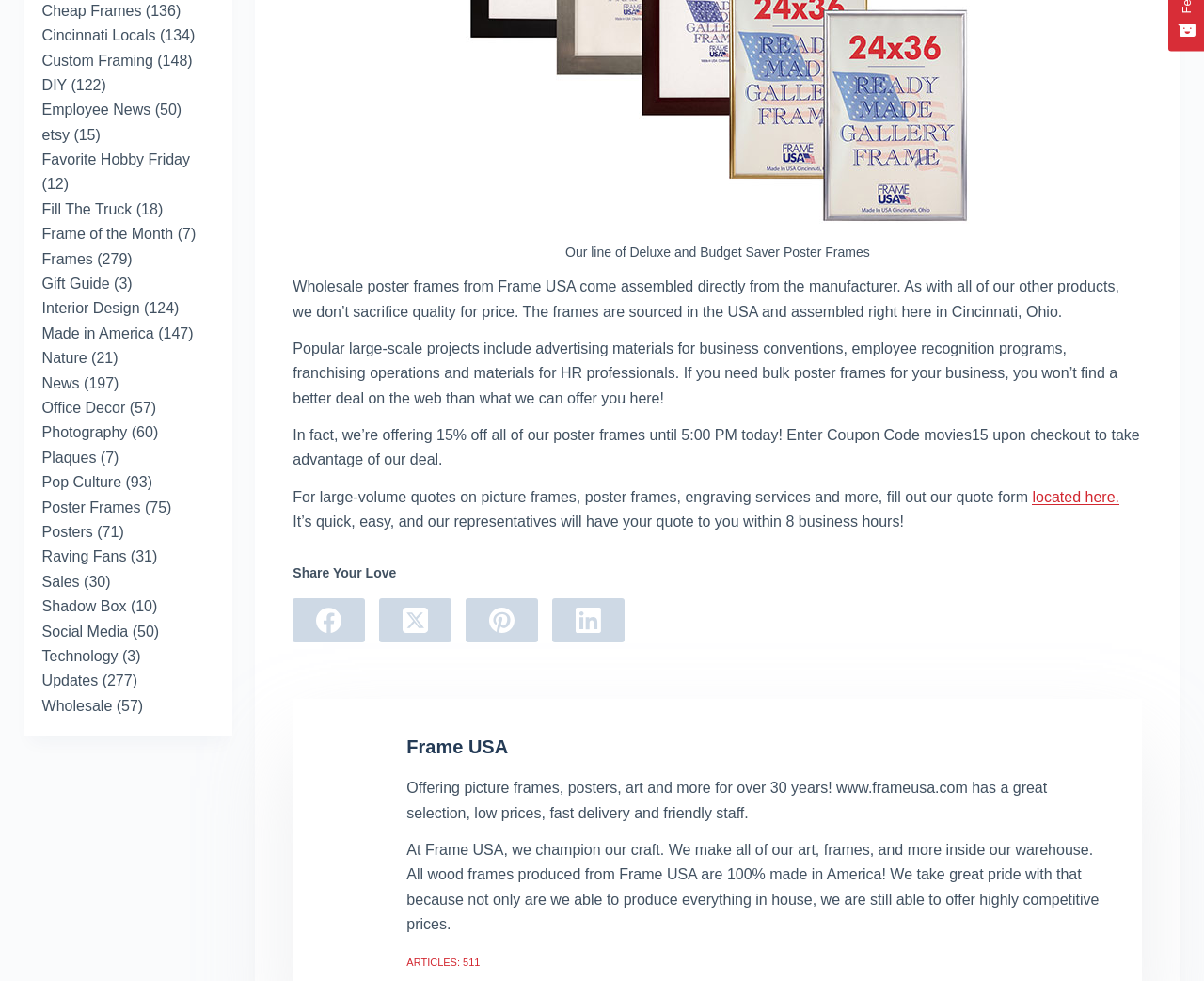Determine the bounding box for the described HTML element: "parent_node: Frame USA". Ensure the coordinates are four float numbers between 0 and 1 in the format [left, top, right, bottom].

[0.271, 0.747, 0.318, 0.805]